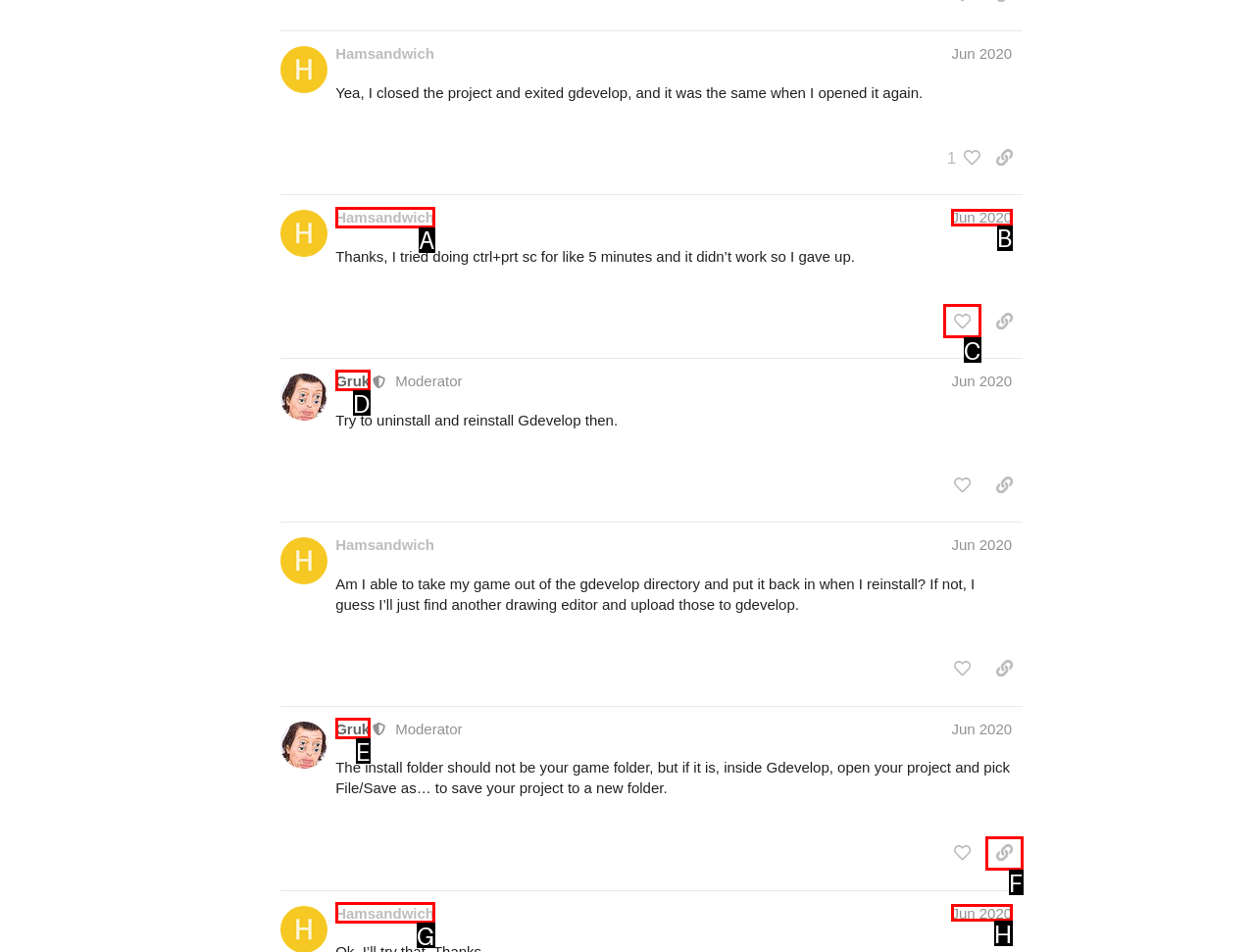Identify which HTML element aligns with the description: $0.00 0 Cart
Answer using the letter of the correct choice from the options available.

None